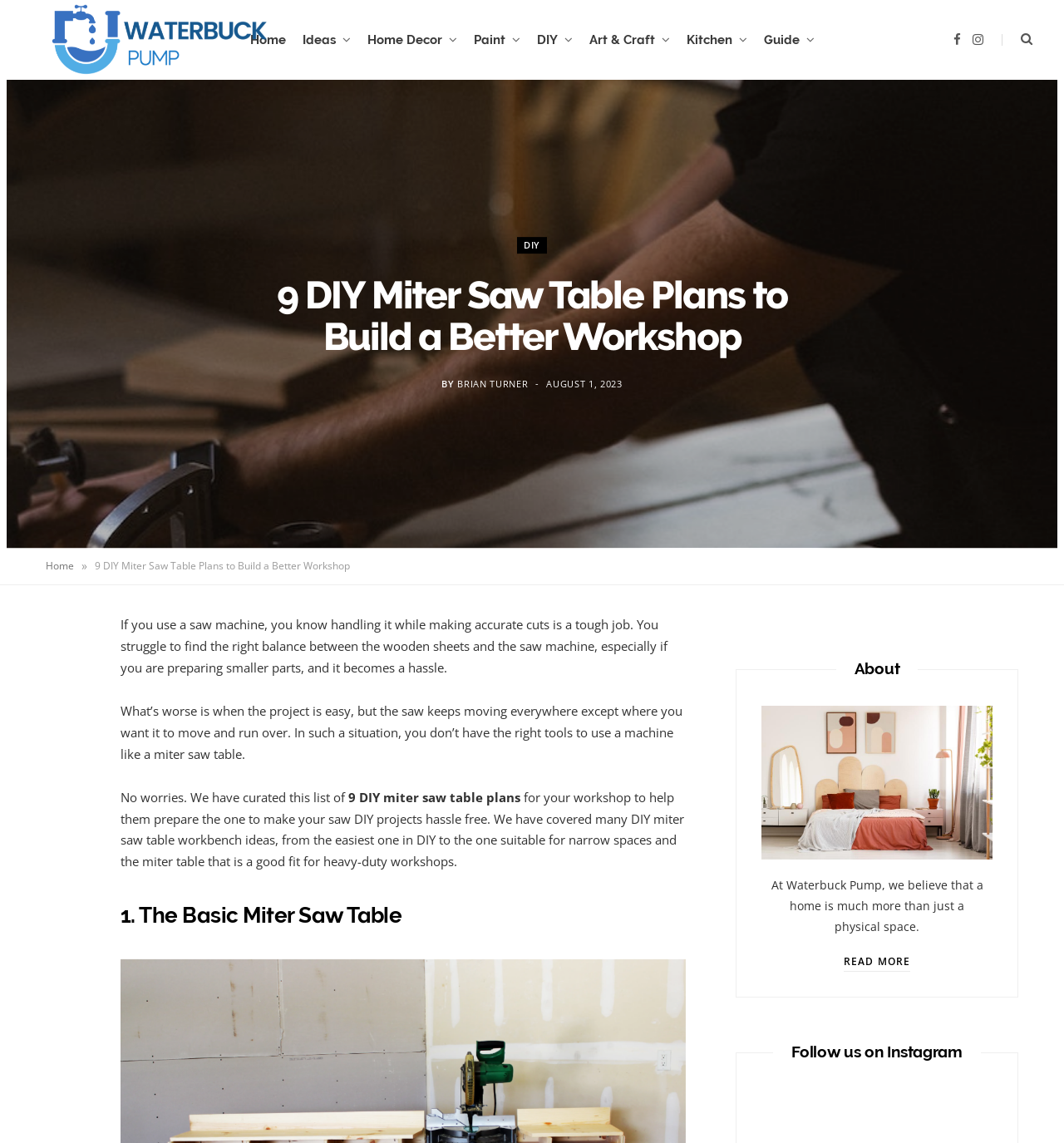Based on the element description: "Home Decor", identify the bounding box coordinates for this UI element. The coordinates must be four float numbers between 0 and 1, listed as [left, top, right, bottom].

[0.337, 0.0, 0.437, 0.07]